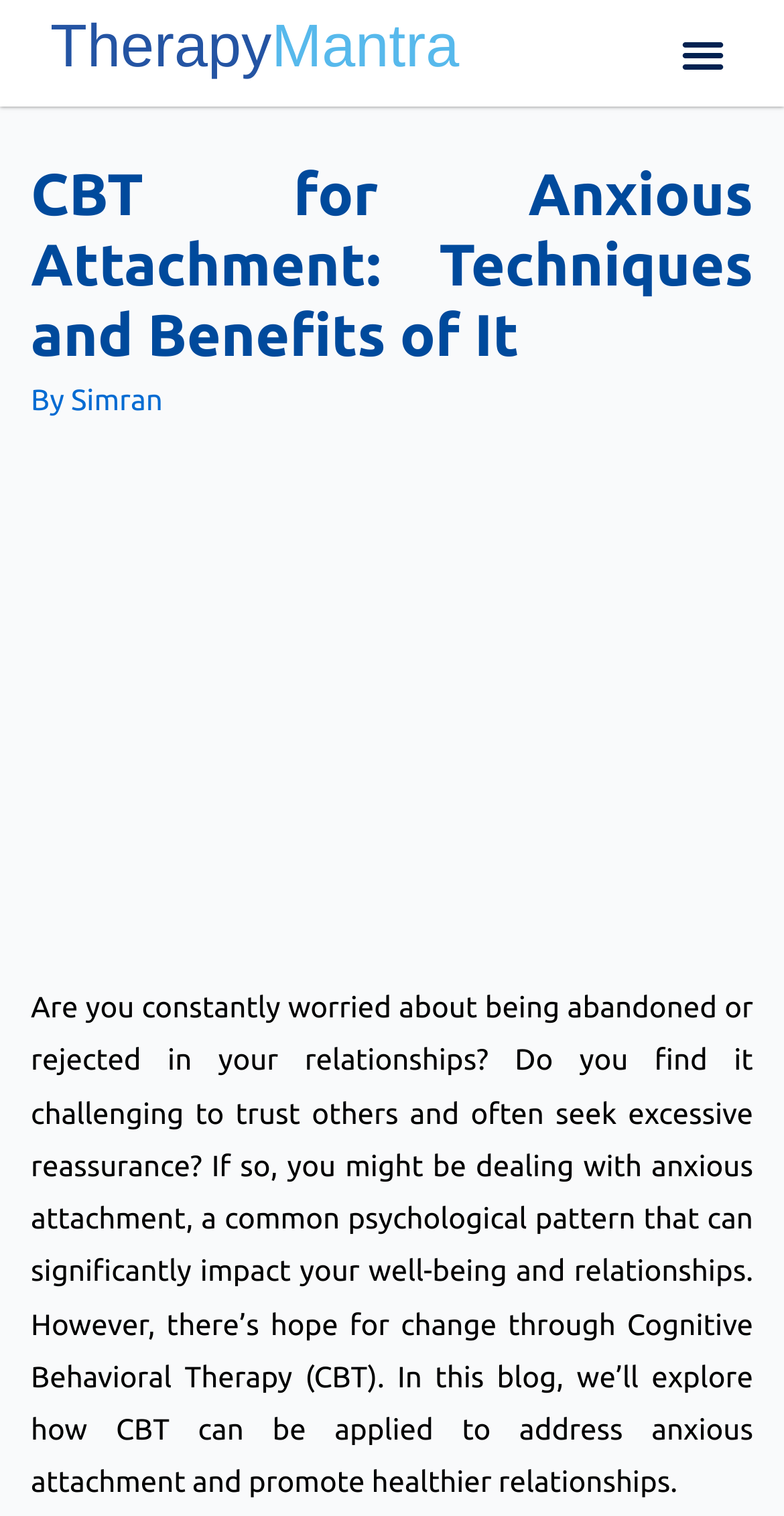Answer the question using only one word or a concise phrase: What is the name of the website?

TherapyMantra